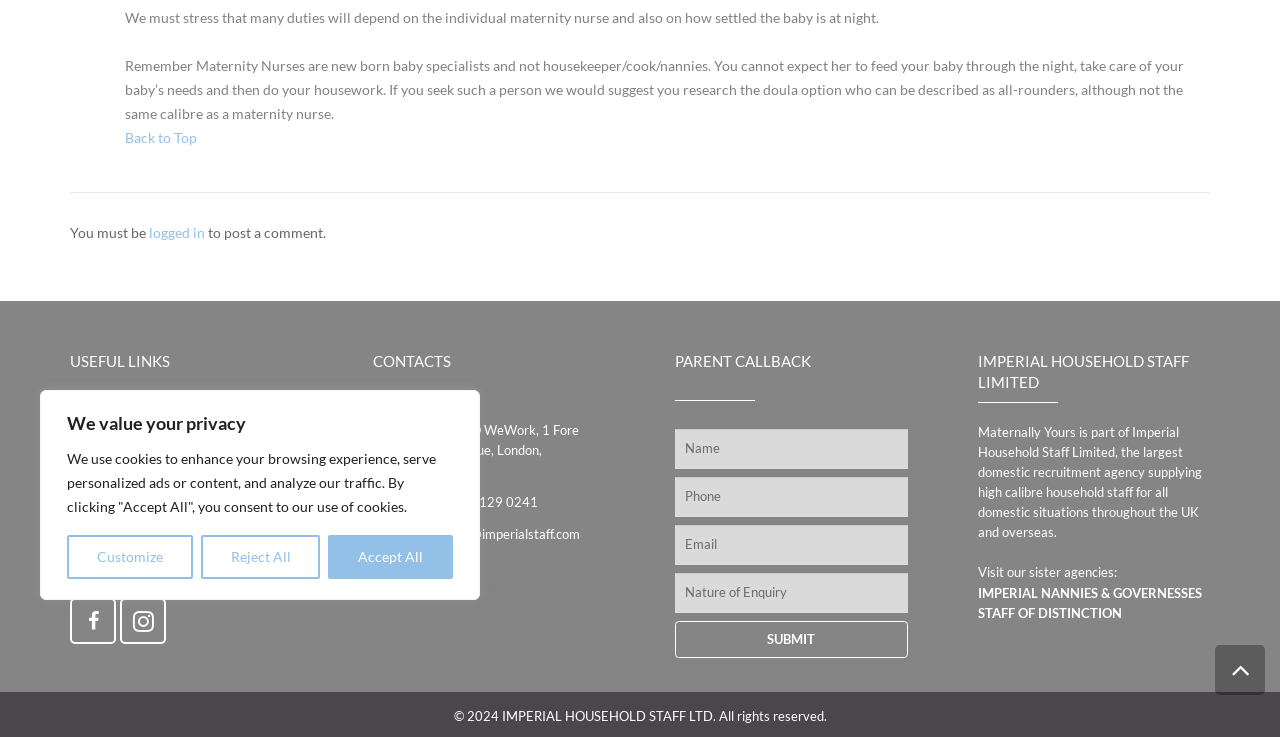Determine the bounding box coordinates for the HTML element mentioned in the following description: "name="input_3" placeholder="Nature of Enquiry"". The coordinates should be a list of four floats ranging from 0 to 1, represented as [left, top, right, bottom].

[0.527, 0.777, 0.709, 0.831]